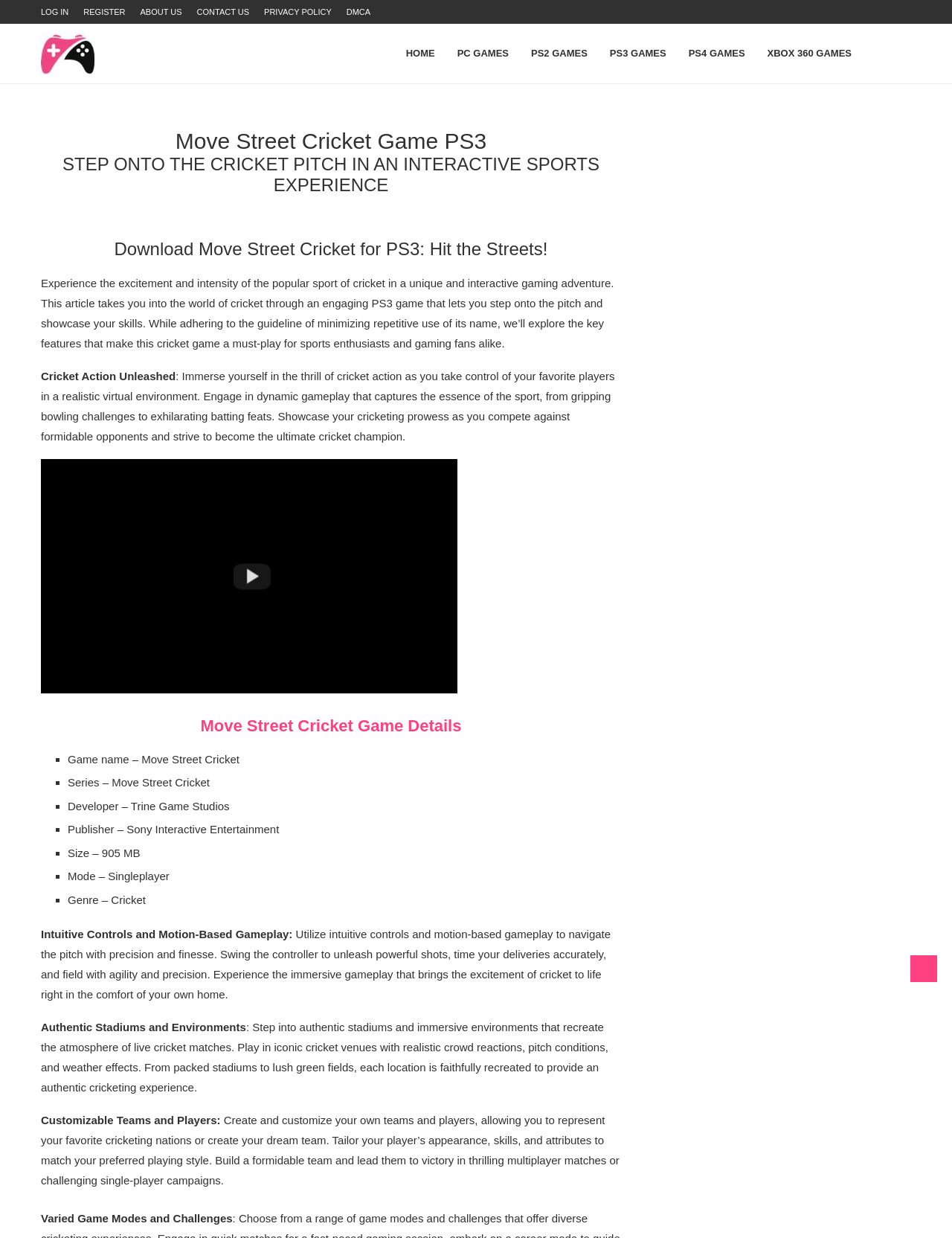Locate the bounding box coordinates of the element that should be clicked to fulfill the instruction: "Click on Download games for PS2, PS3, PS4, and XBOX now.".

[0.043, 0.019, 0.099, 0.067]